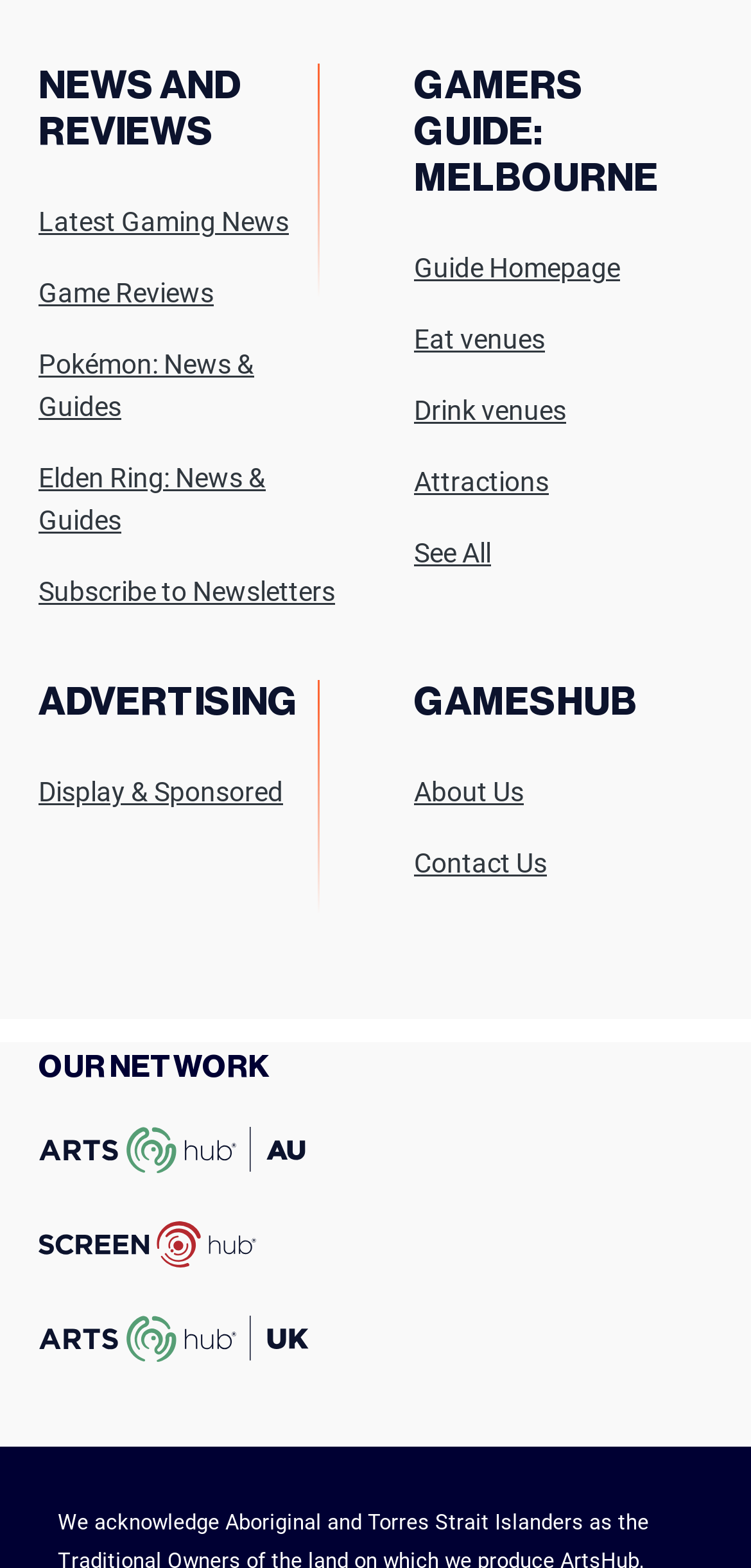Pinpoint the bounding box coordinates for the area that should be clicked to perform the following instruction: "Search with Worthy Christian Search".

None